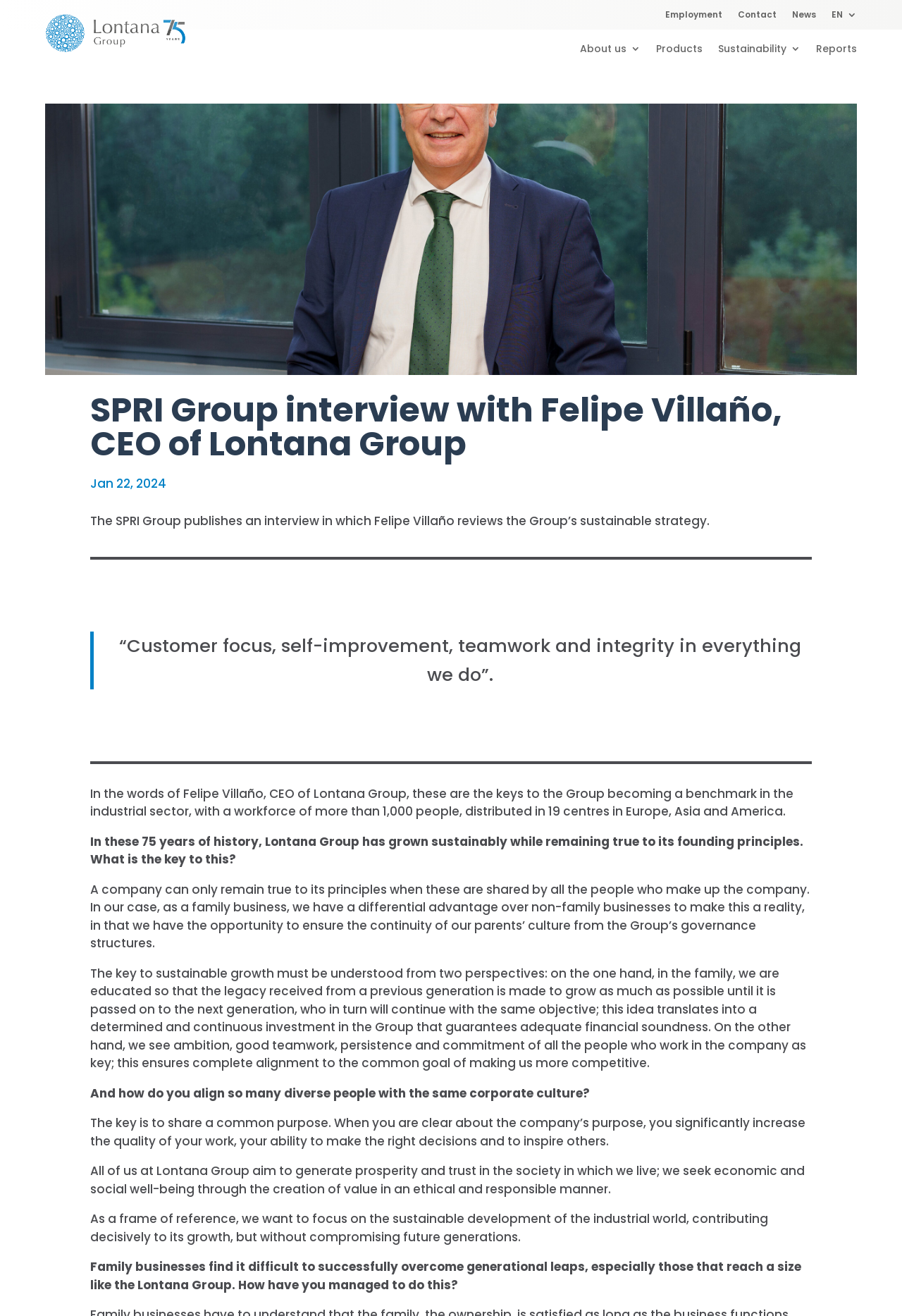What is the date of the interview?
Use the screenshot to answer the question with a single word or phrase.

Jan 22, 2024